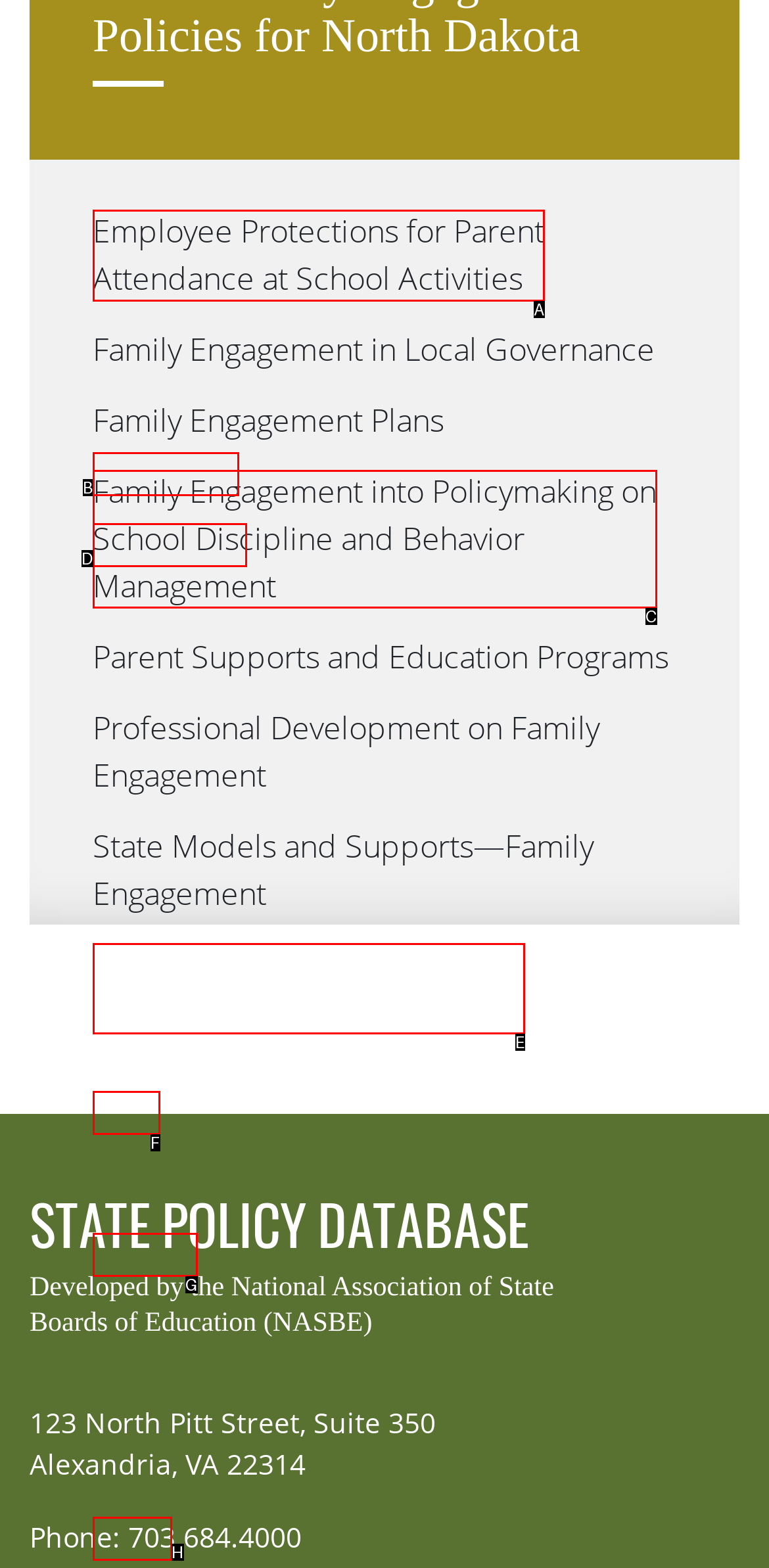Choose the correct UI element to click for this task: View Employee Protections for Parent Attendance at School Activities Answer using the letter from the given choices.

A